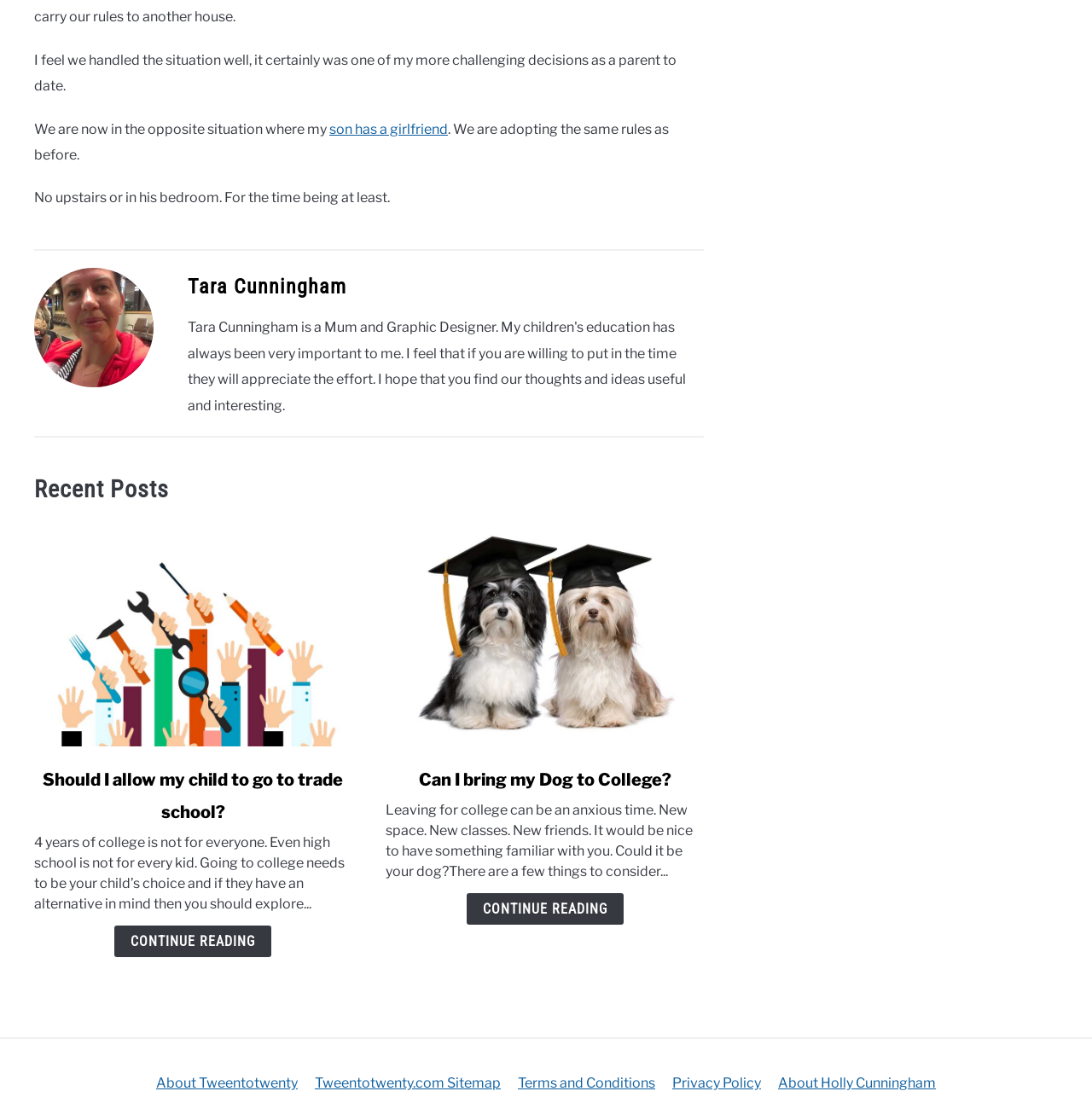Please answer the following question using a single word or phrase: What is the topic of the first article?

Parenting